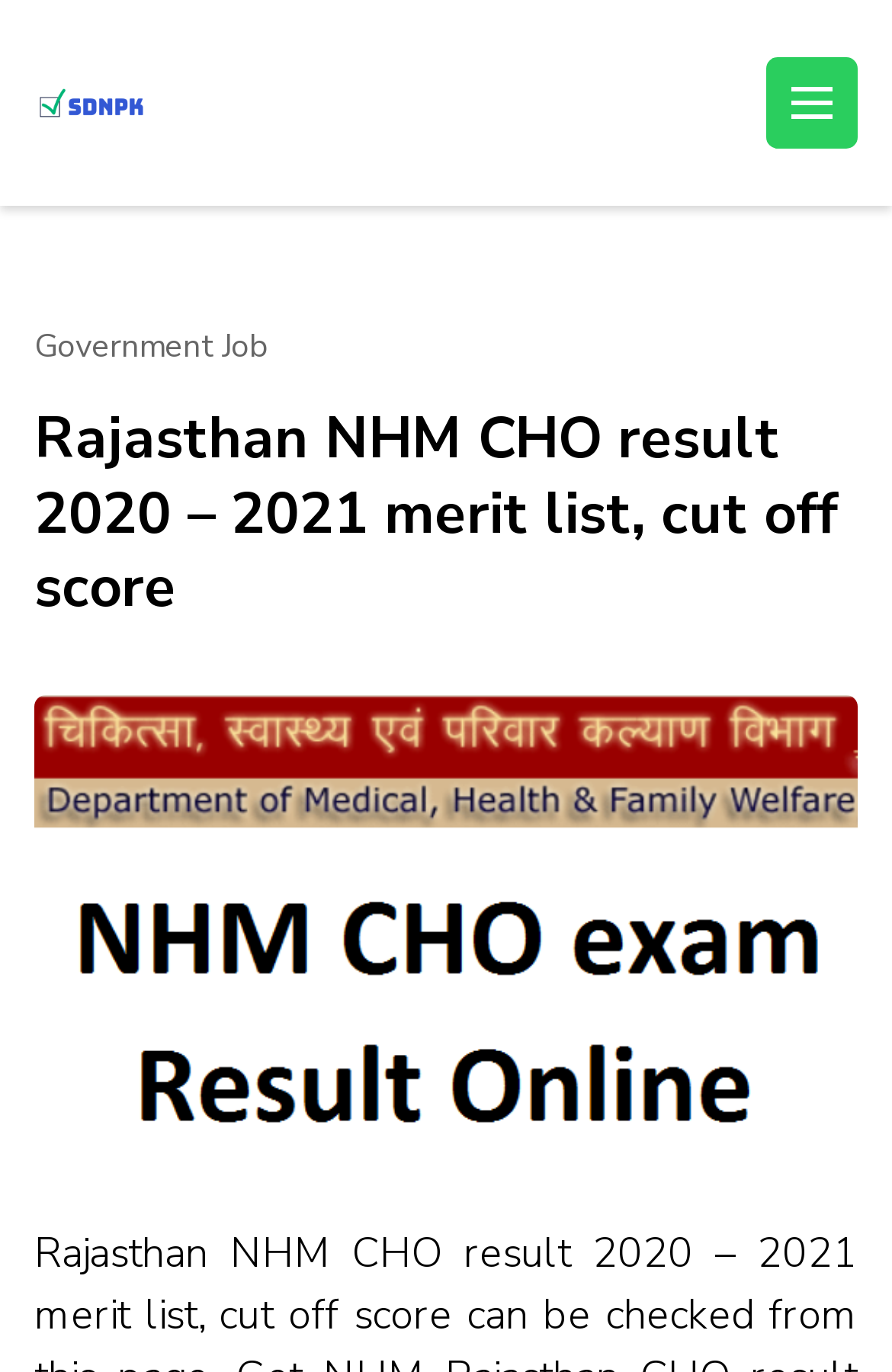Give a short answer using one word or phrase for the question:
Is there a button on the top-right corner?

Yes